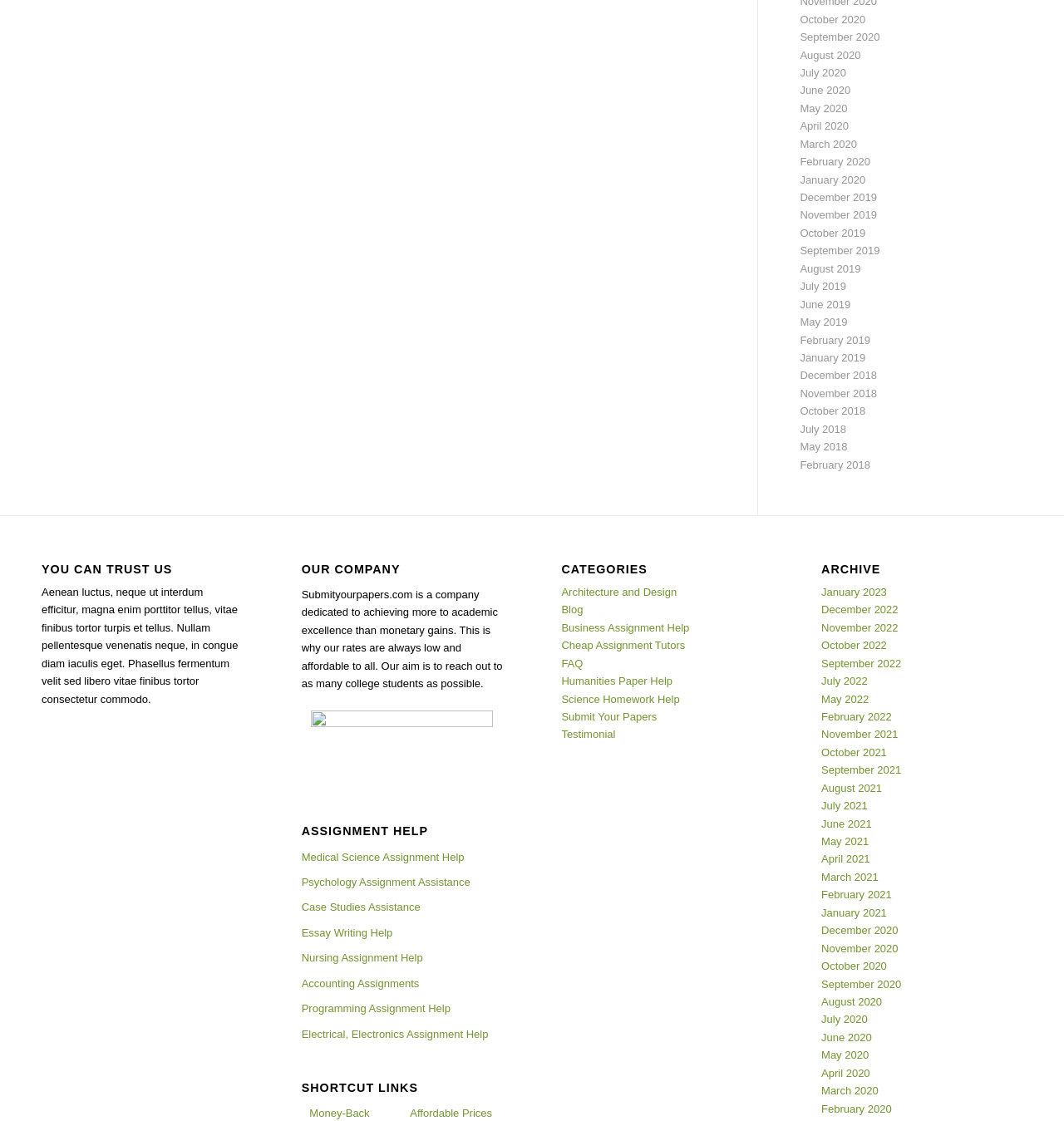Please provide a detailed answer to the question below based on the screenshot: 
What are the available categories?

The webpage offers various categories, including Architecture and Design, Blog, Business Assignment Help, Cheap Assignment Tutors, FAQ, Humanities Paper Help, Science Homework Help, Submit Your Papers, and Testimonial, as listed under the 'CATEGORIES' section.